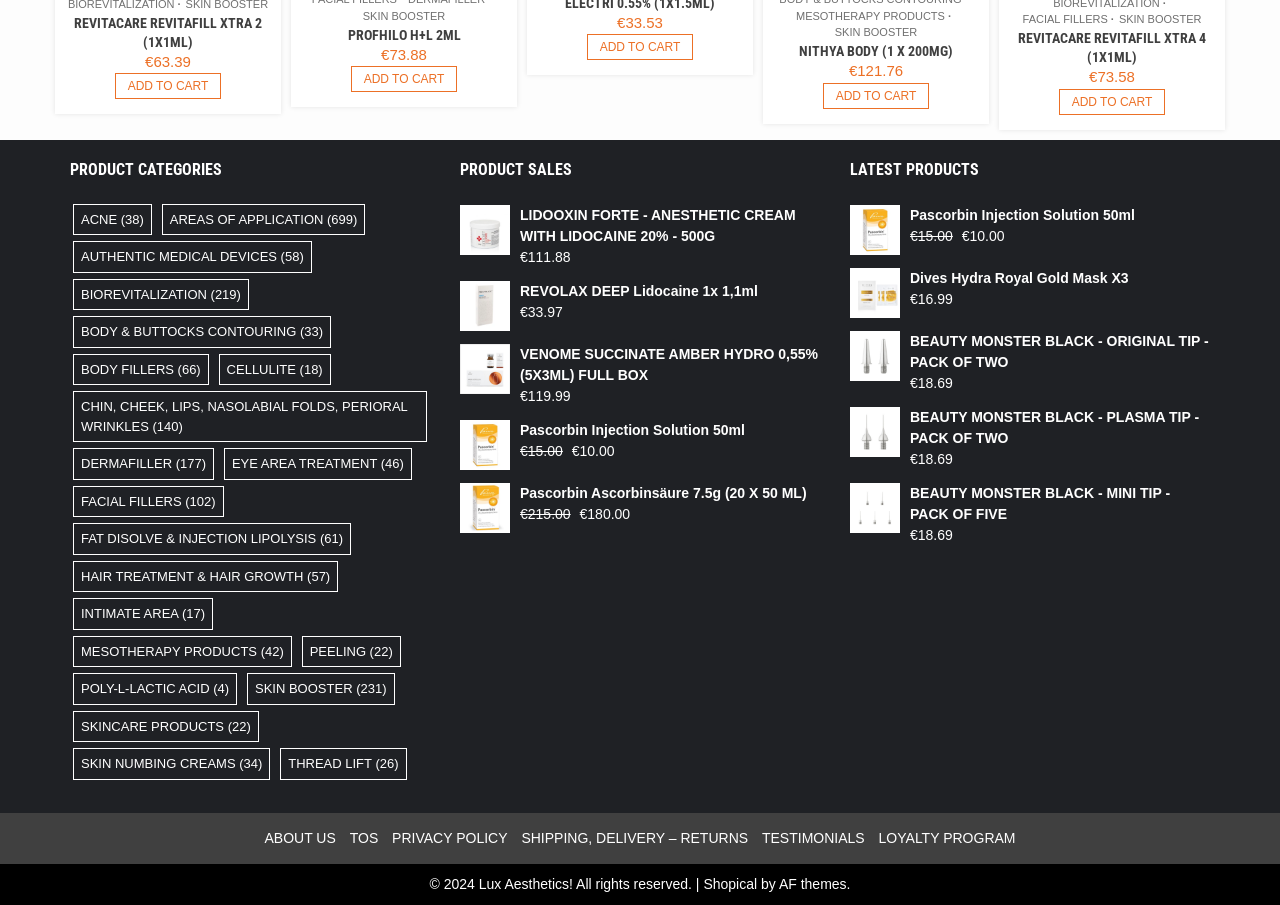Locate the bounding box coordinates of the region to be clicked to comply with the following instruction: "Click on 'REVITACARE REVITAFILL XTRA 2 (1X1ML)'". The coordinates must be four float numbers between 0 and 1, in the form [left, top, right, bottom].

[0.058, 0.016, 0.205, 0.055]